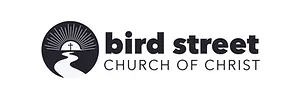What is the significance of the cross in the logo?
Using the visual information, respond with a single word or phrase.

Symbol of faith